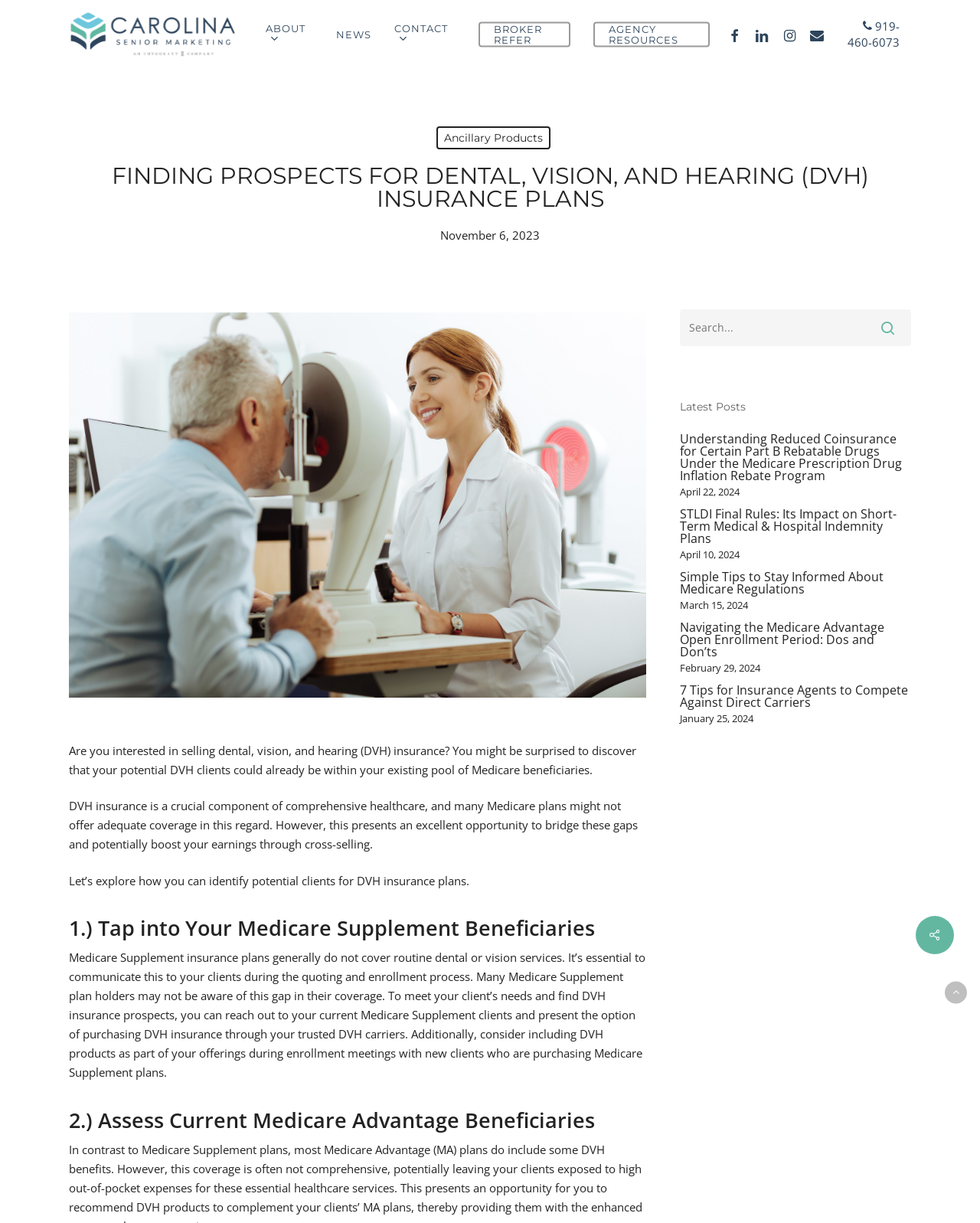Examine the image carefully and respond to the question with a detailed answer: 
What type of insurance is the website focused on?

The website is focused on Dental, Vision, and Hearing (DVH) insurance plans, as indicated by the heading 'FINDING PROSPECTS FOR DENTAL, VISION, AND HEARING (DVH) INSURANCE PLANS' and the content discussing the importance of DVH insurance in comprehensive healthcare.